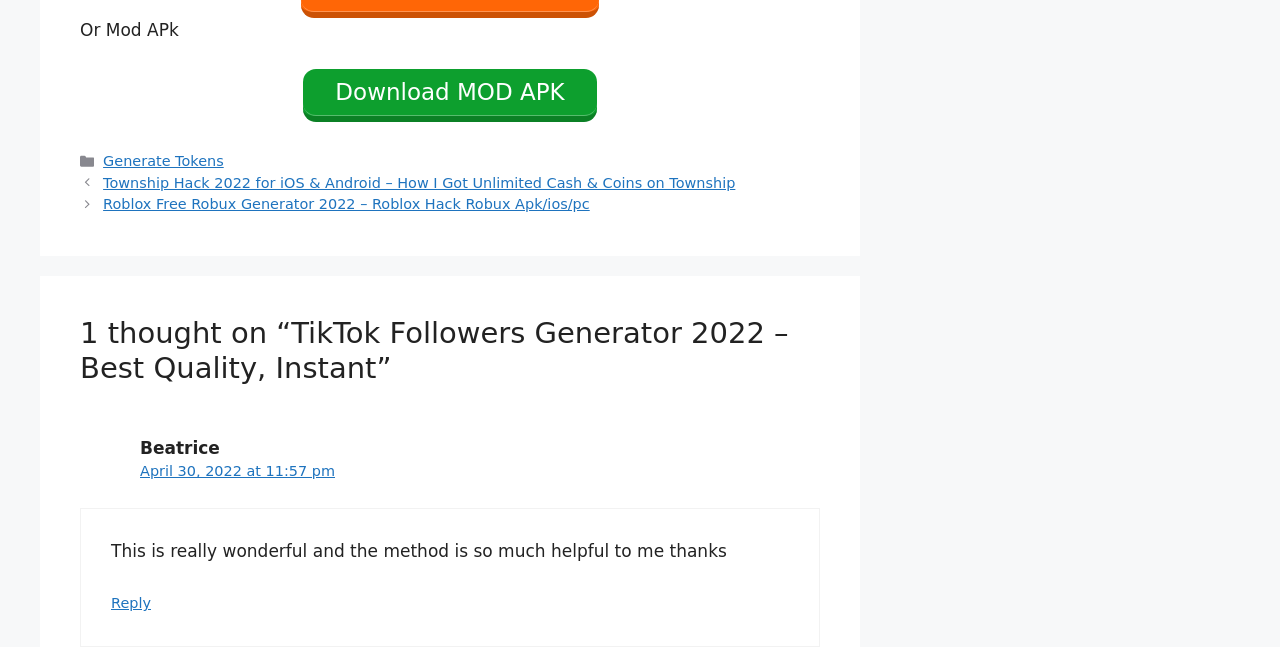What is the category of the post?
Refer to the image and give a detailed answer to the query.

I found the answer by looking at the StaticText element 'Categories' which is a child of the FooterAsNonLandmark element 'Entry meta', indicating that it is a category of the post.